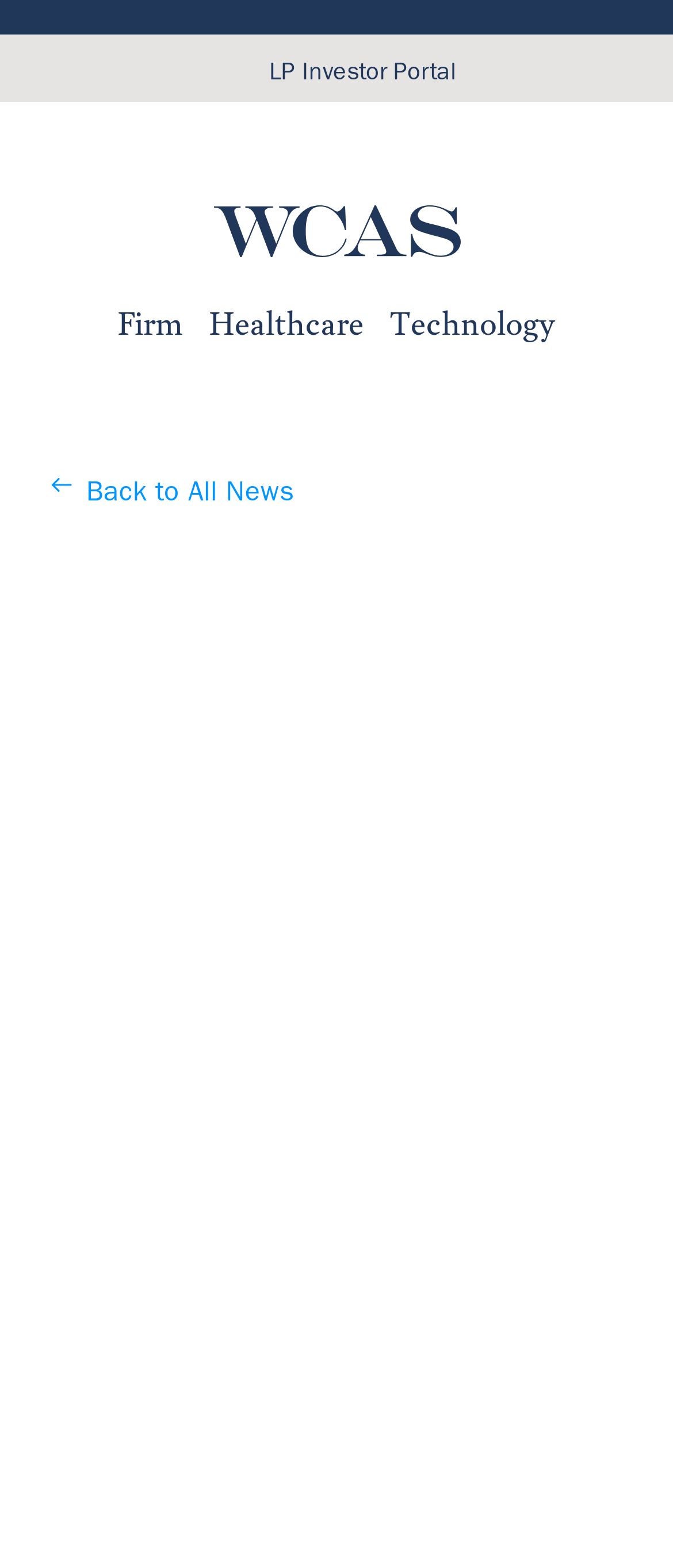Give a detailed account of the webpage's layout and content.

The webpage appears to be a news article page from Welsh, Carson, Anderson & Stowe, a private equity firm. At the top left corner, there is a "Skip Navigation" link, followed by an "LP Investor Portal" link. To the right of these links, there is a logo of the company, which is also a homepage link. 

Below the logo, there are several links arranged horizontally, including "Firm", "History", "Strategy", "Team", "News", "ESG", and "Contact". These links are divided into two categories, with "Firm" and "Healthcare" on the left, and "Technology" on the right. Under each category, there are "Overview", "Companies", and "Team" links.

The main content of the page is an article with the title "Kristin Schroeder Joins Welsh, Carson, Anderson & Stowe as Operating Partner on Talent Team". Above the title, there is a "Back to All News" link with a small arrow icon. The article itself is not described in the accessibility tree, but it likely contains information about Kristin Schroeder's new role at the company.

At the bottom of the page, there is a section for media contacts, which includes names, company affiliations, phone numbers, and email addresses.